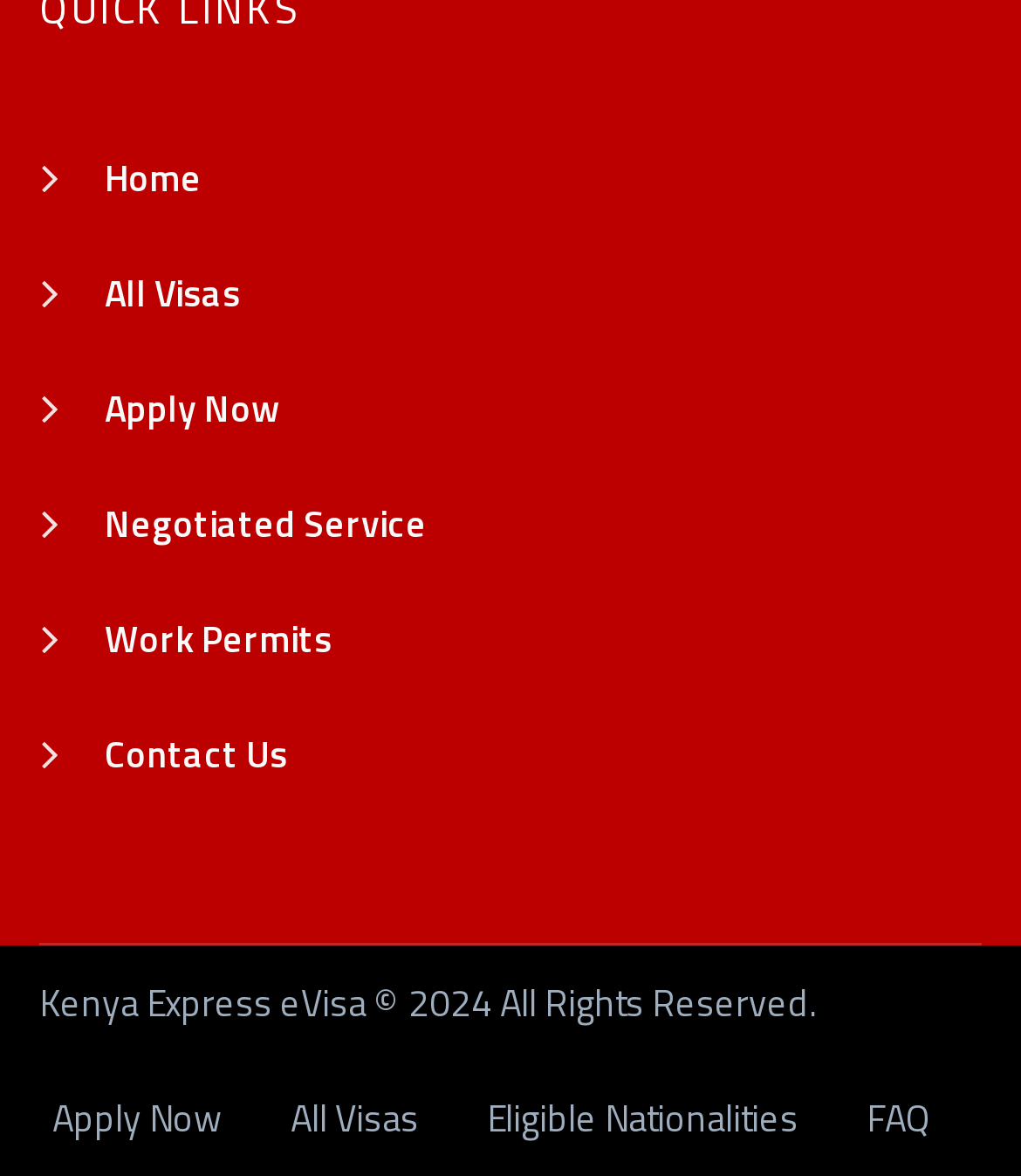Using the element description All Visas, predict the bounding box coordinates for the UI element. Provide the coordinates in (top-left x, top-left y, bottom-right x, bottom-right y) format with values ranging from 0 to 1.

[0.285, 0.927, 0.41, 0.973]